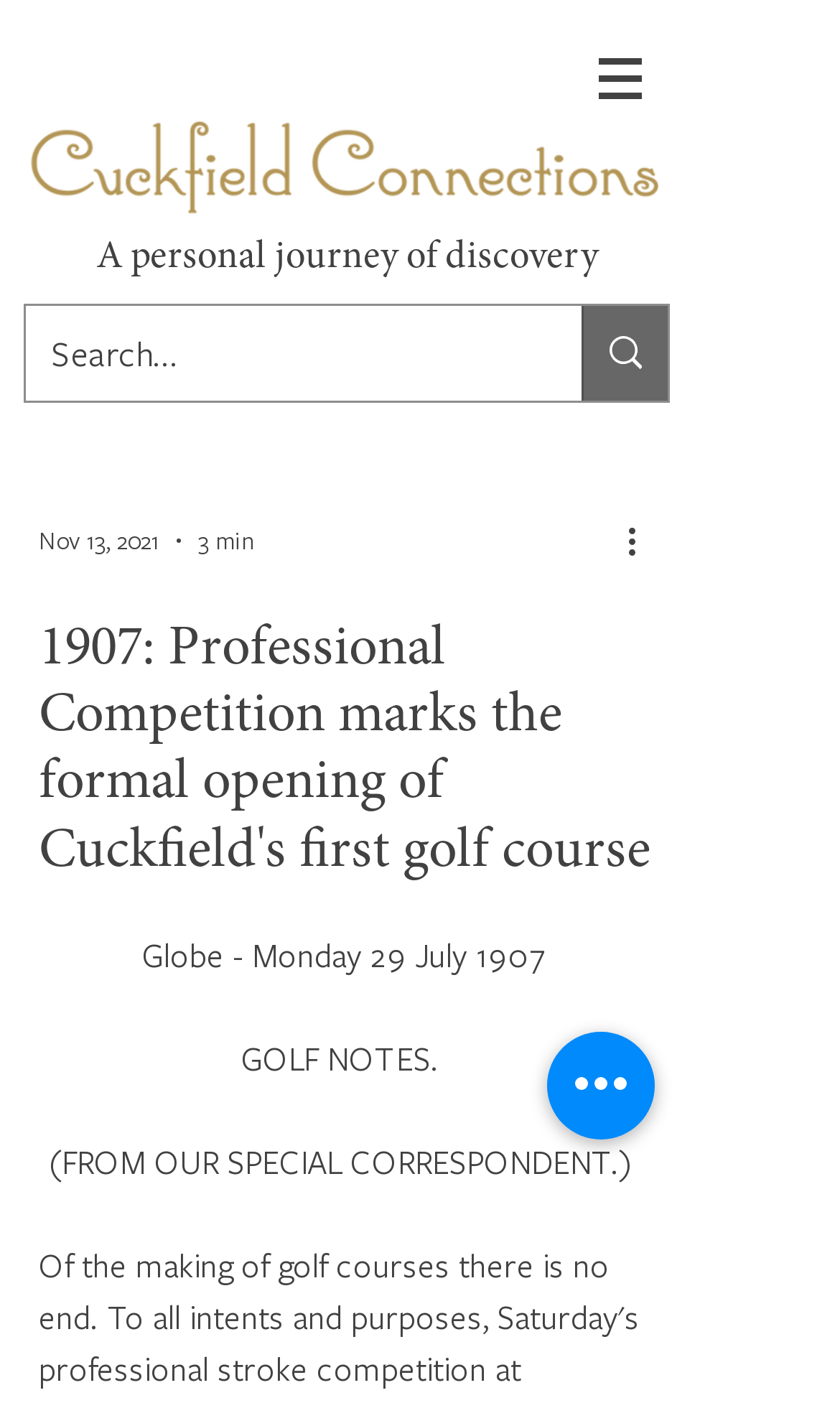What is the date mentioned in the article?
Look at the image and answer the question with a single word or phrase.

Monday 29 July 1907